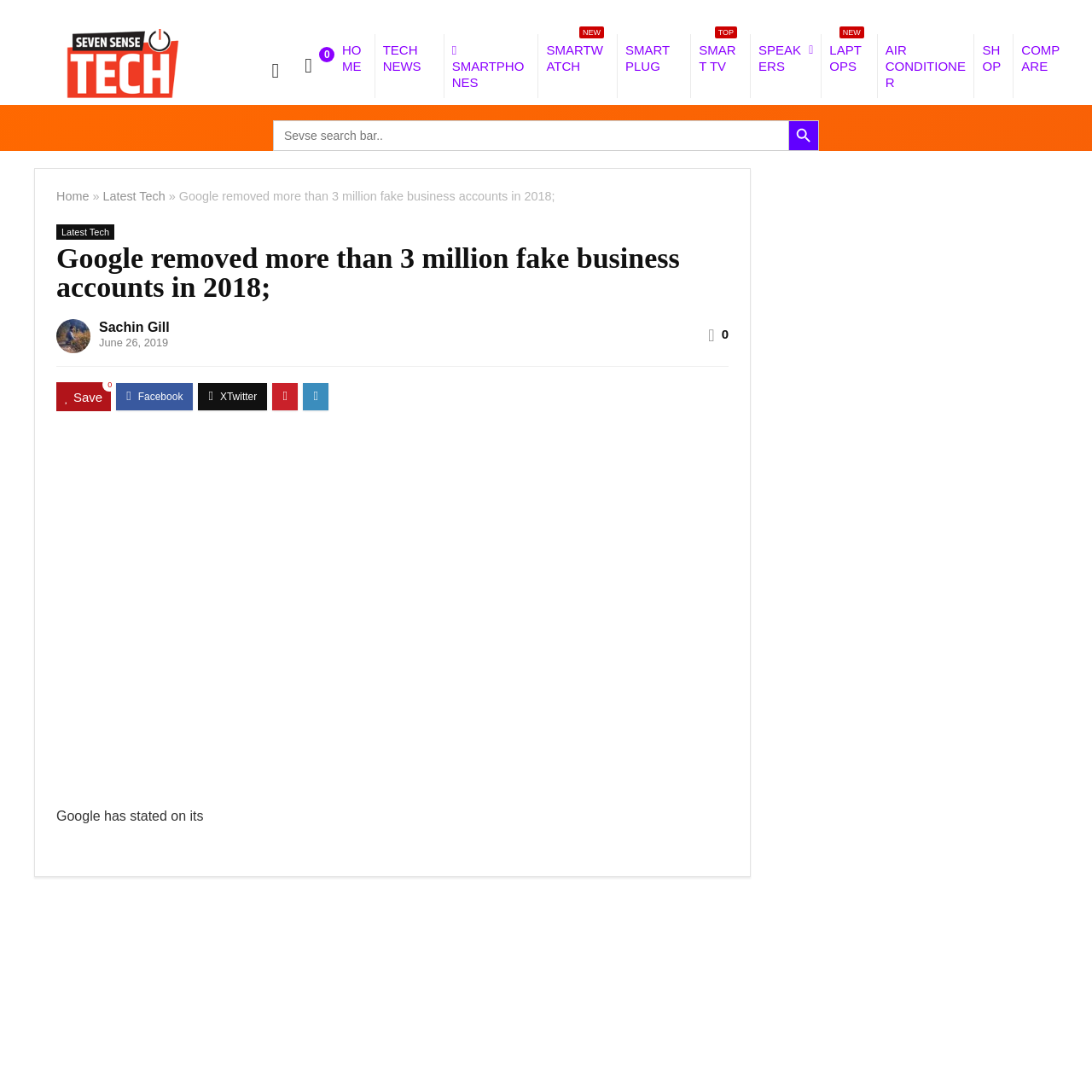Who is the author of the article?
Based on the image, give a one-word or short phrase answer.

Sachin Gill